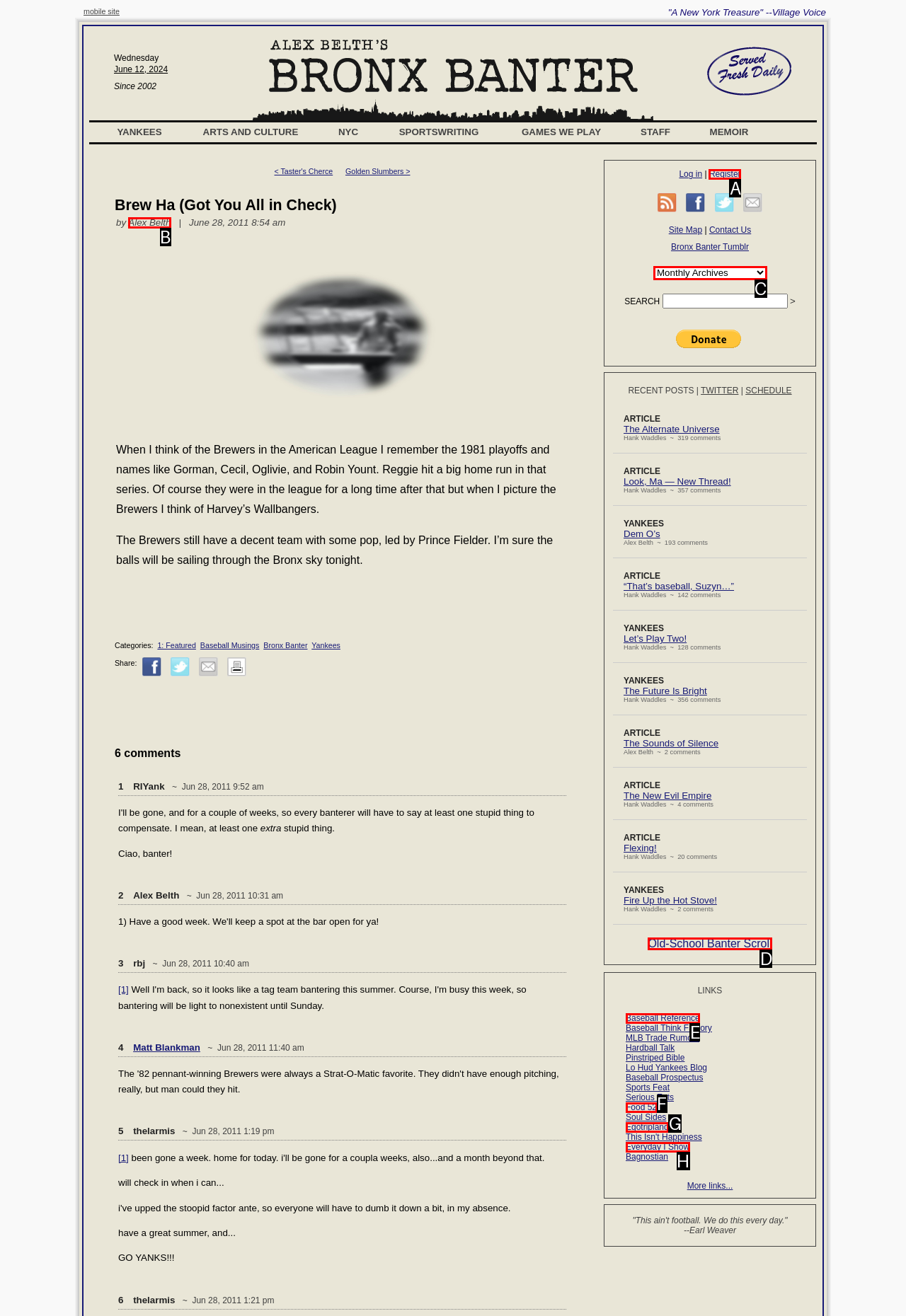Select the letter of the UI element that best matches: Egotripland
Answer with the letter of the correct option directly.

G